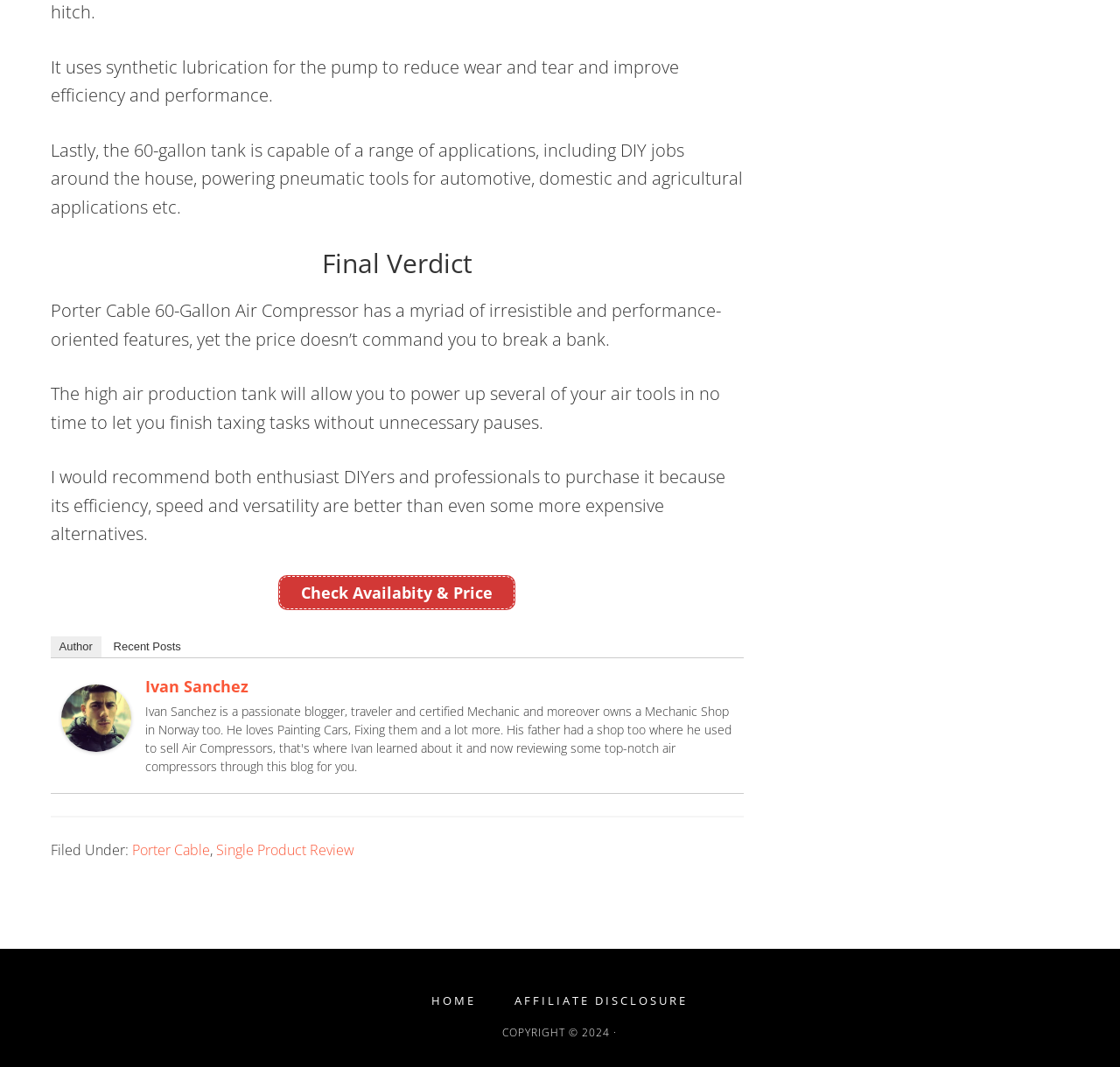Find the bounding box coordinates for the element that must be clicked to complete the instruction: "View affiliate disclosure". The coordinates should be four float numbers between 0 and 1, indicated as [left, top, right, bottom].

[0.46, 0.933, 0.614, 0.943]